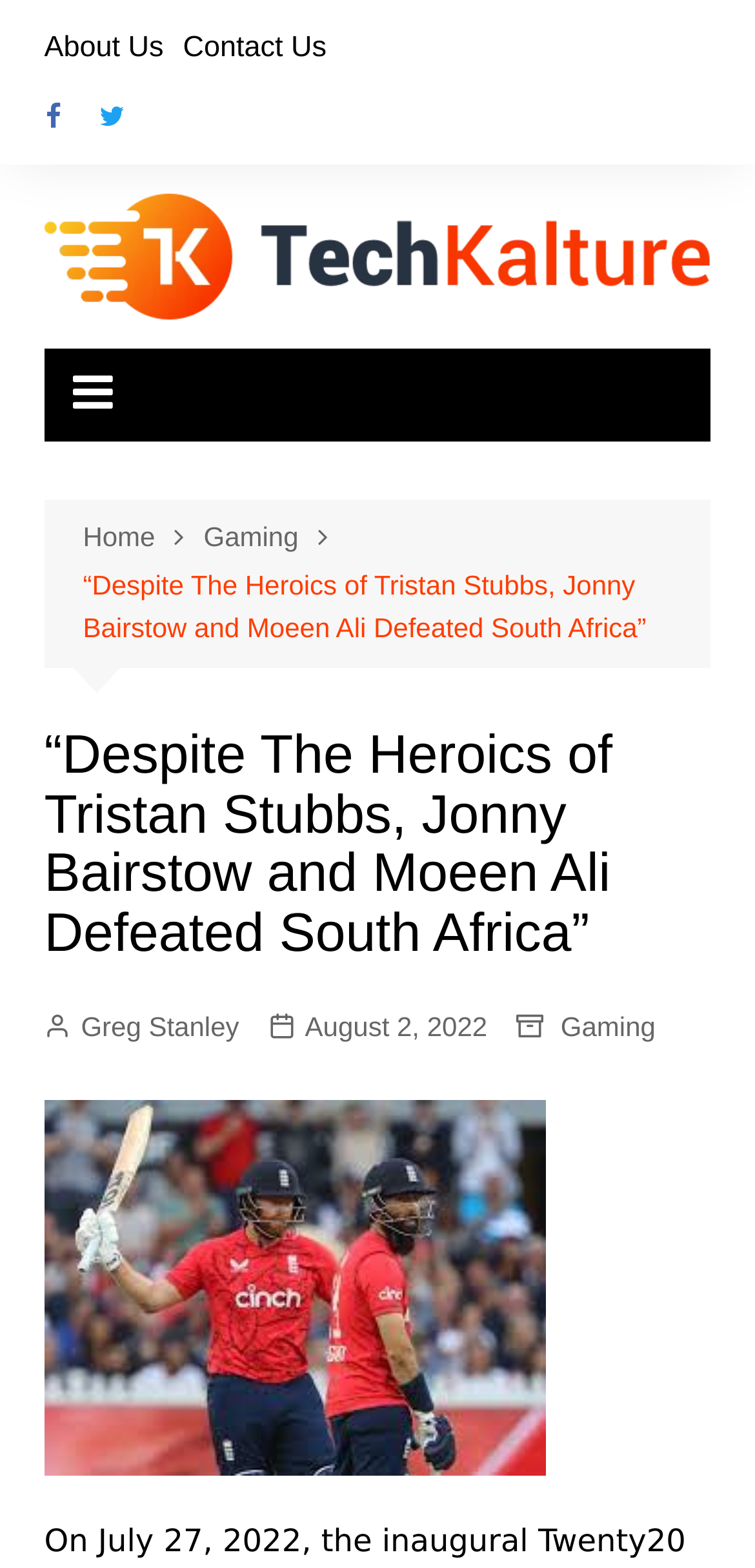Please answer the following question using a single word or phrase: 
When was the article published?

August 2, 2022